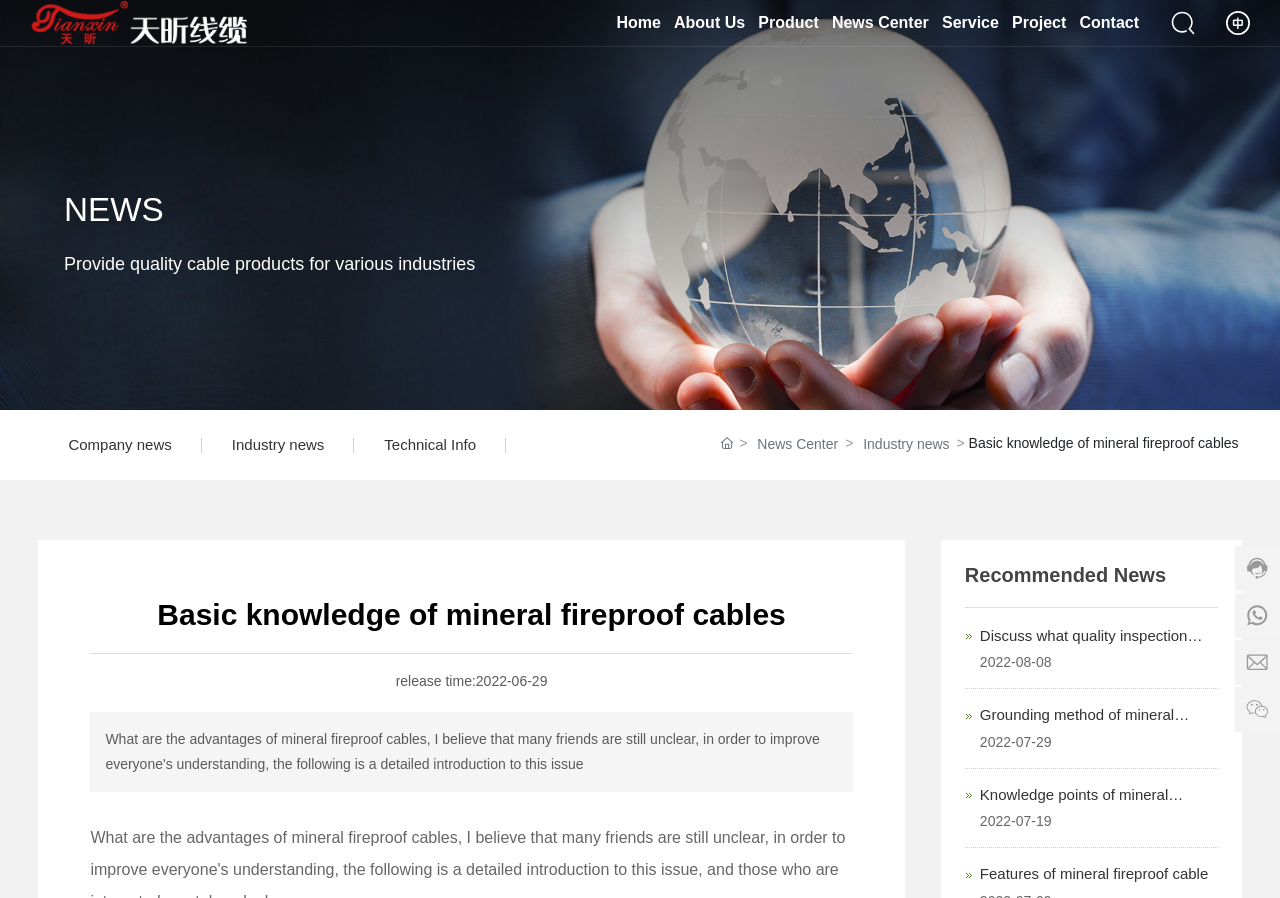What is the release time of the news article?
Give a detailed explanation using the information visible in the image.

The release time of the news article is obtained from the static text element on the webpage, which is '2022-06-29'.